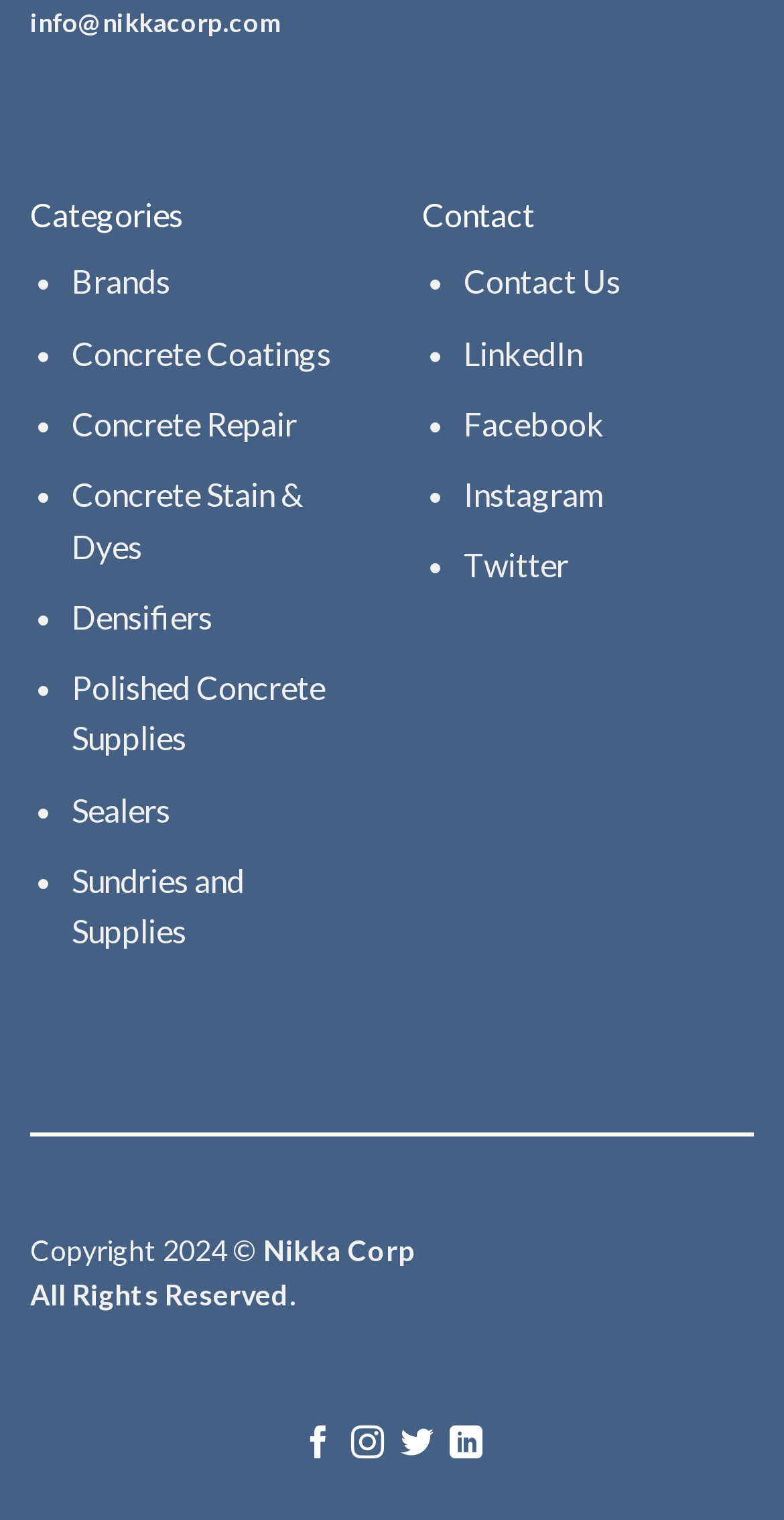Please determine the bounding box coordinates of the section I need to click to accomplish this instruction: "Check LinkedIn".

[0.592, 0.219, 0.743, 0.244]